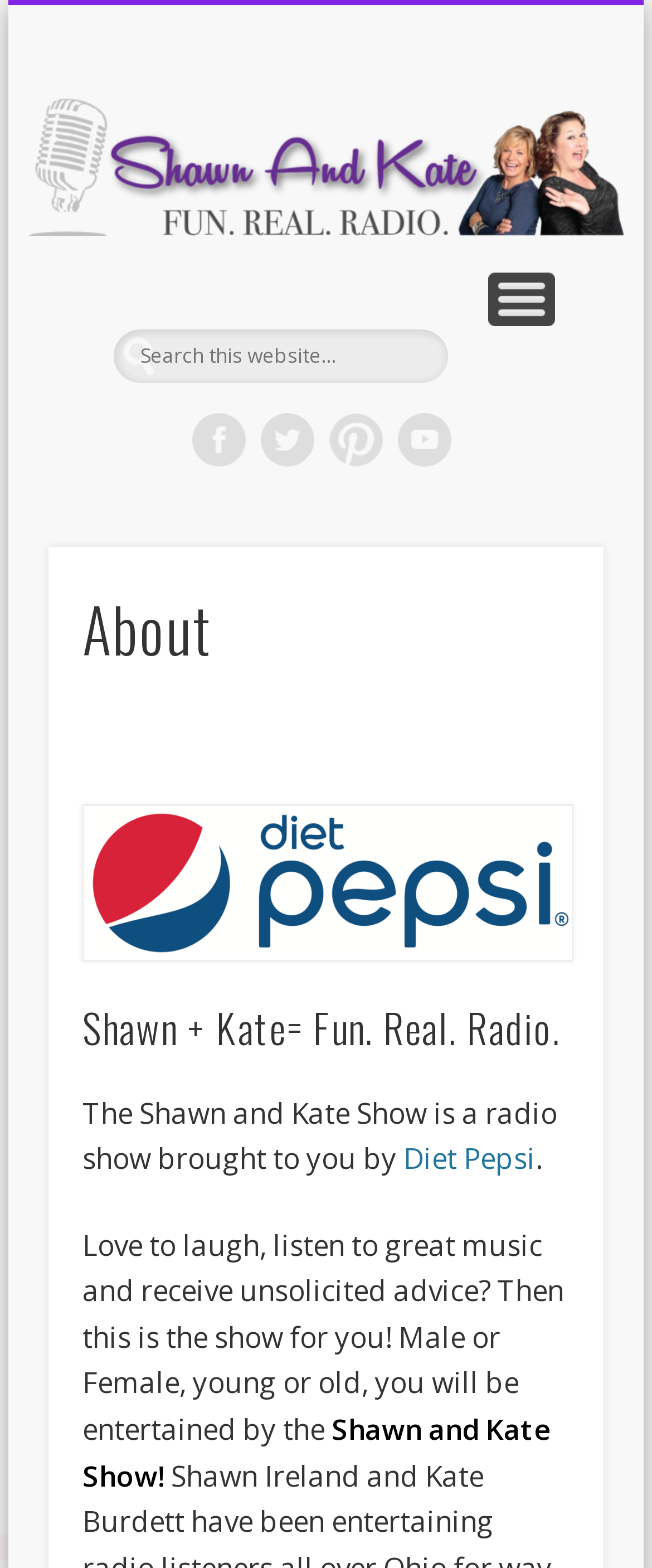What is the purpose of the textbox?
Look at the image and answer the question using a single word or phrase.

Search this website